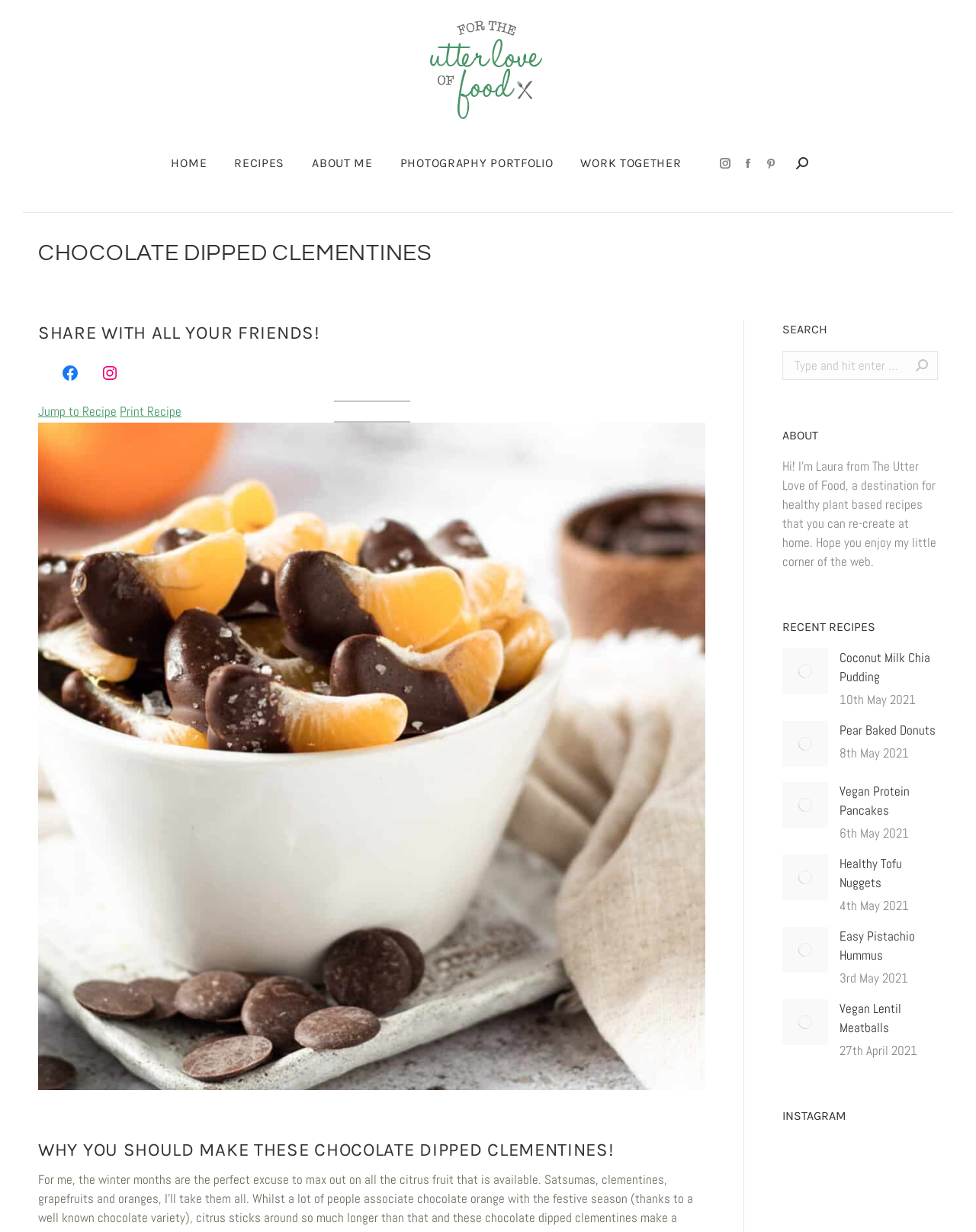Determine the bounding box coordinates of the UI element described below. Use the format (top-left x, top-left y, bottom-right x, bottom-right y) with floating point numbers between 0 and 1: 1189

None